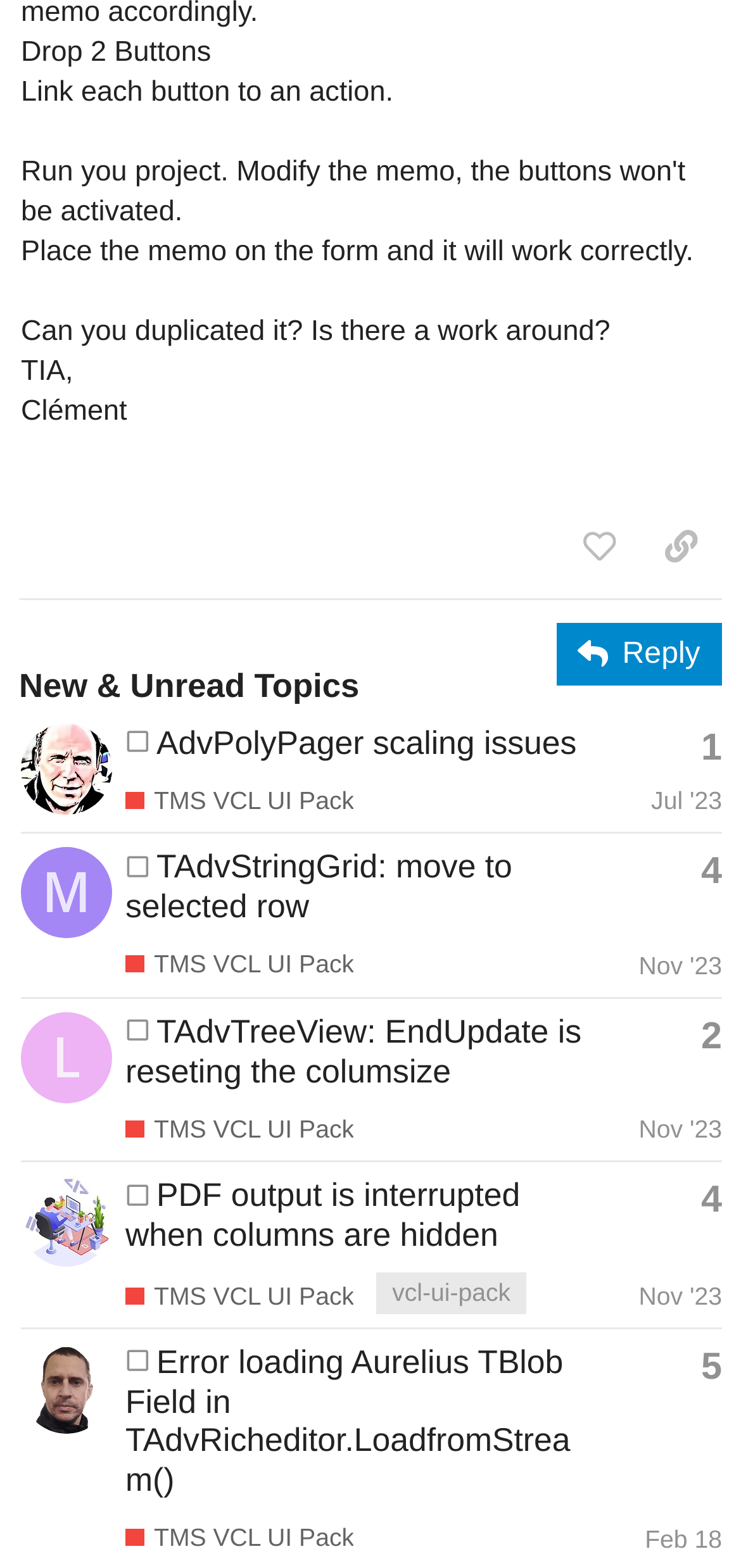Respond with a single word or phrase to the following question:
How many replies does the topic 'AdvPolyPager scaling issues' have?

1